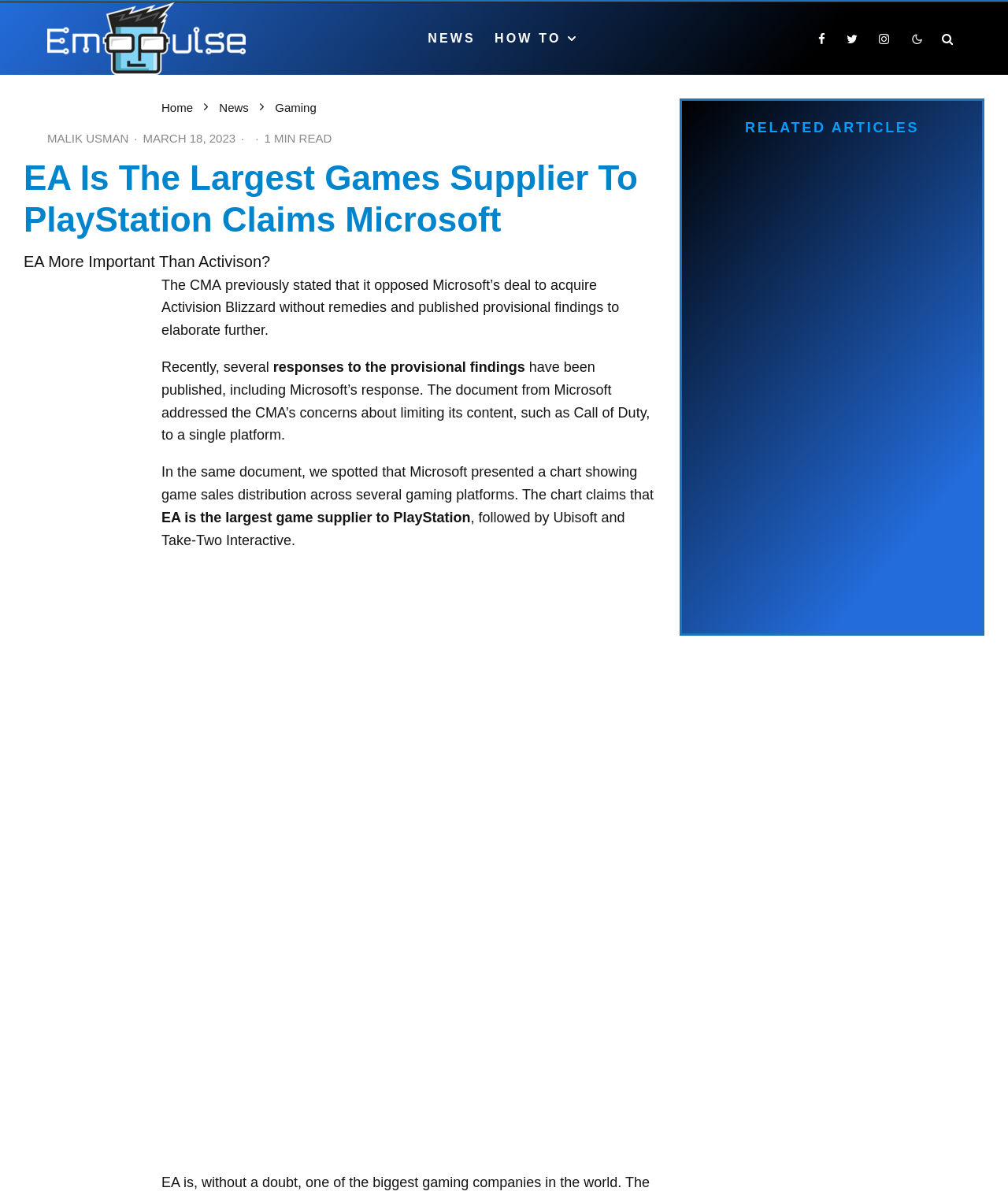Kindly determine the bounding box coordinates of the area that needs to be clicked to fulfill this instruction: "Click on the 'NEWS' link".

[0.415, 0.002, 0.481, 0.063]